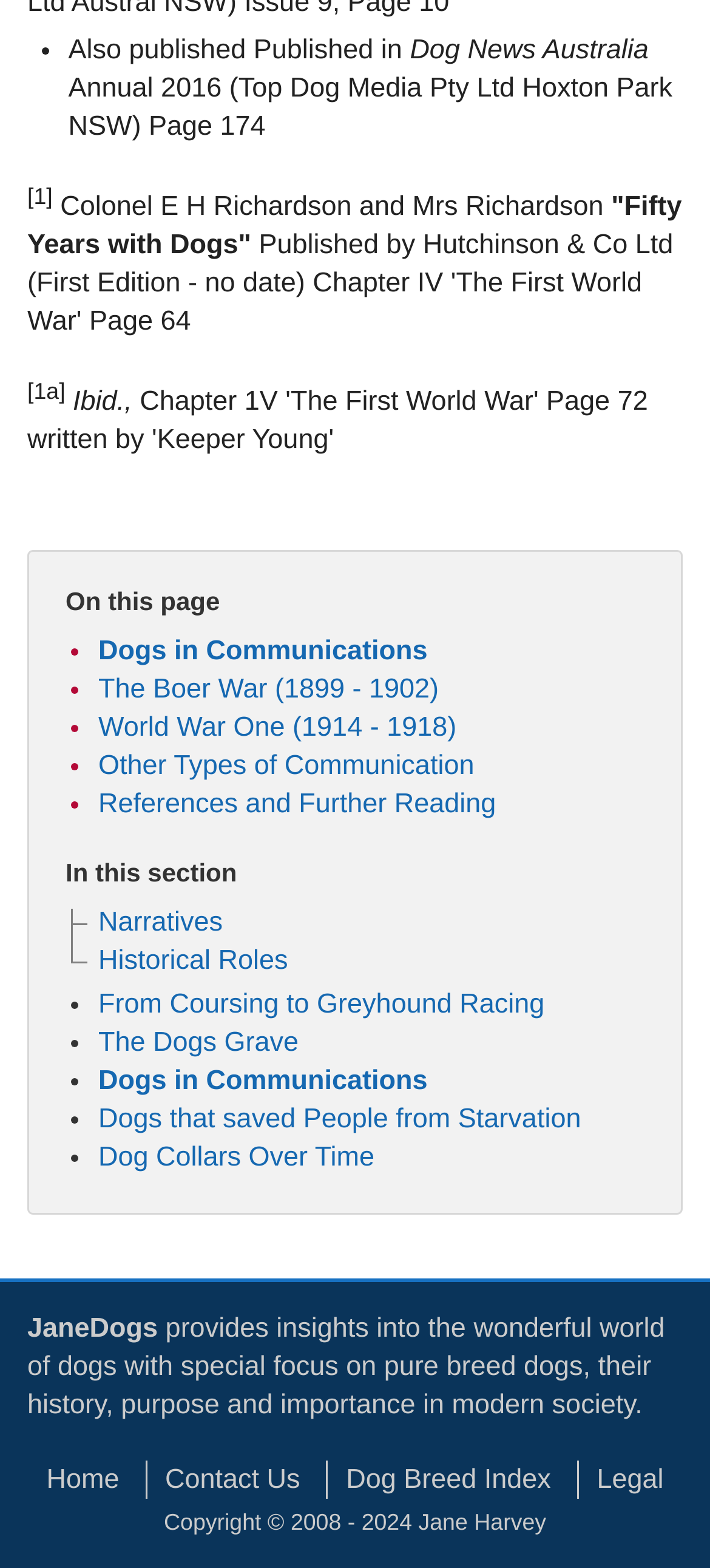Please locate the bounding box coordinates for the element that should be clicked to achieve the following instruction: "Click on 'Dogs in Communications'". Ensure the coordinates are given as four float numbers between 0 and 1, i.e., [left, top, right, bottom].

[0.138, 0.405, 0.602, 0.425]